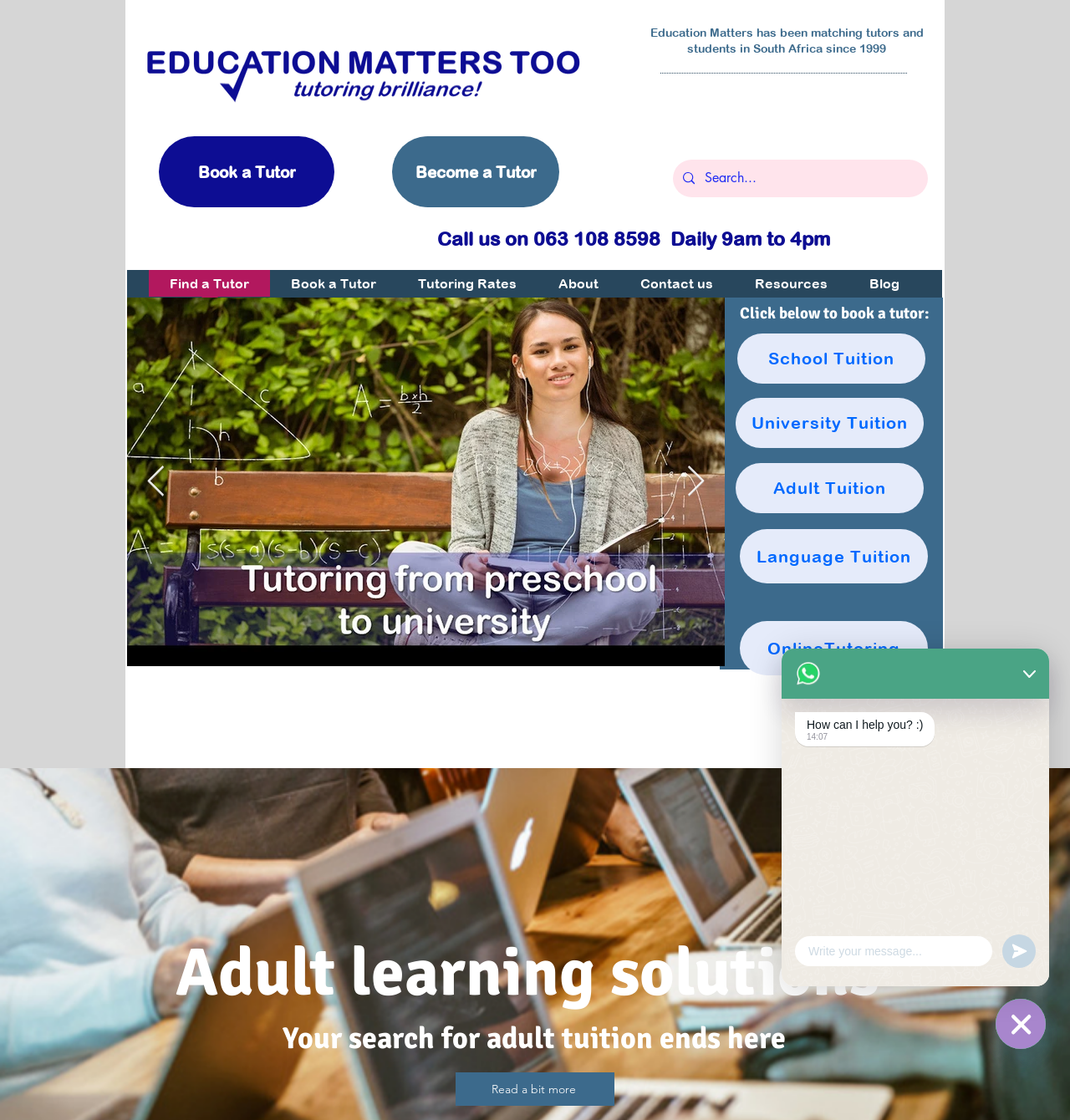Find and provide the bounding box coordinates for the UI element described here: "Read a bit more". The coordinates should be given as four float numbers between 0 and 1: [left, top, right, bottom].

[0.426, 0.957, 0.574, 0.987]